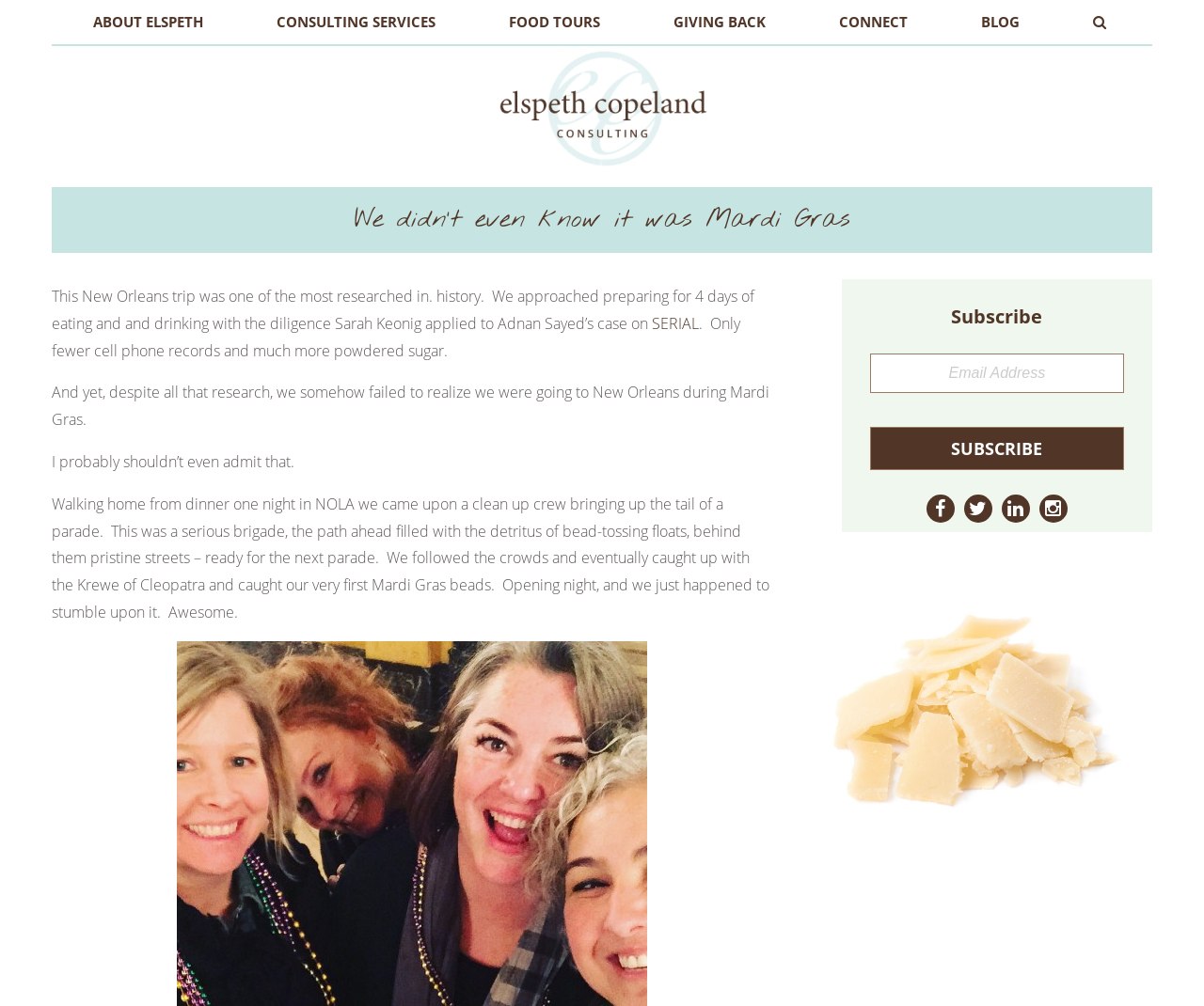Find the bounding box coordinates for the HTML element described in this sentence: "Connect". Provide the coordinates as four float numbers between 0 and 1, in the format [left, top, right, bottom].

[0.665, 0.0, 0.785, 0.044]